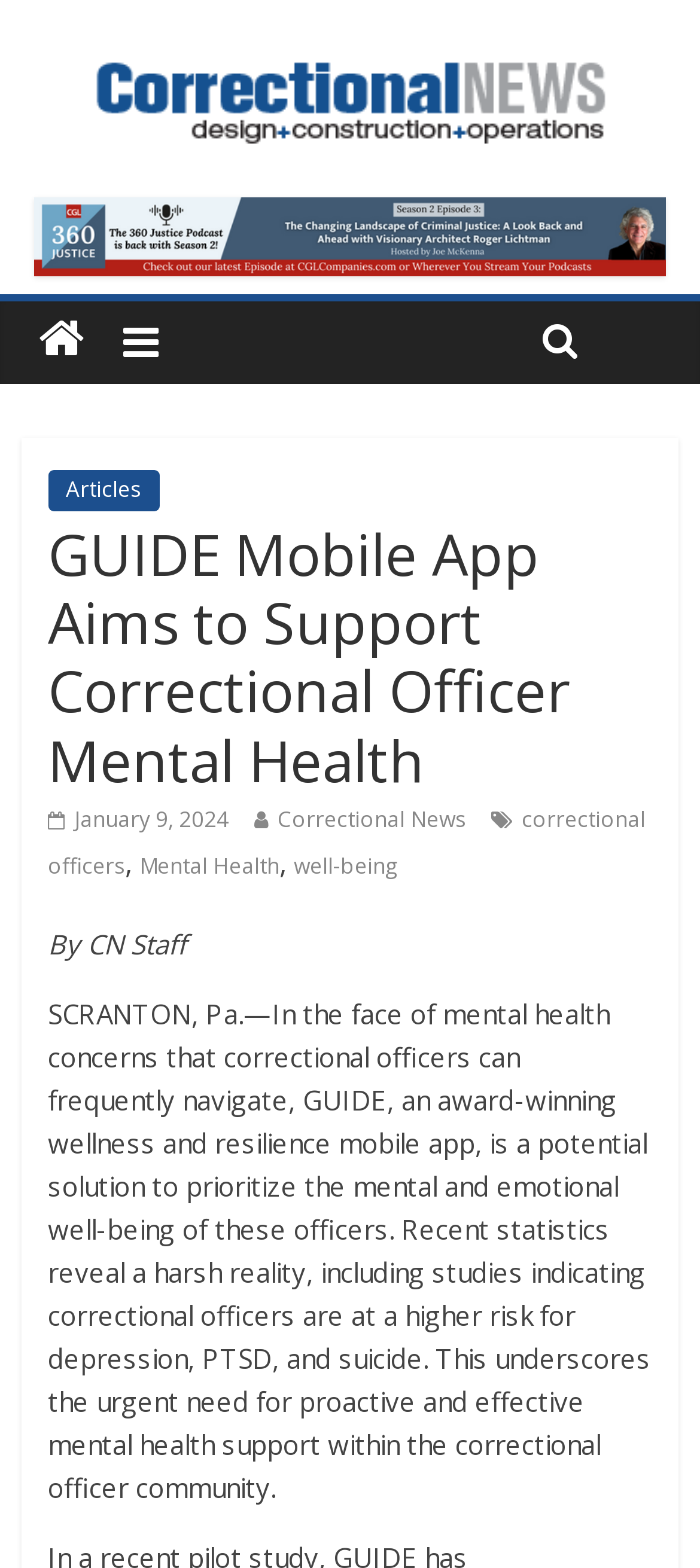Locate and generate the text content of the webpage's heading.

GUIDE Mobile App Aims to Support Correctional Officer Mental Health